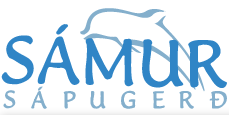Explain the image thoroughly, mentioning every notable detail.

The image showcases the logo of "Sámúr," featuring the name prominently in blue stylized text. Above the name, a dolphin silhouette gracefully arcs, adding a sense of fluidity and connection to water, which aligns with its connotations of marine life. The logo's overall design exudes a sense of calm and professionalism, suggesting a brand that may be associated with marine activities or environmental initiatives. The combination of the playful dolphin imagery and the clear typography makes this logo visually appealing and memorable, effectively representing the identity of "Sámúr."